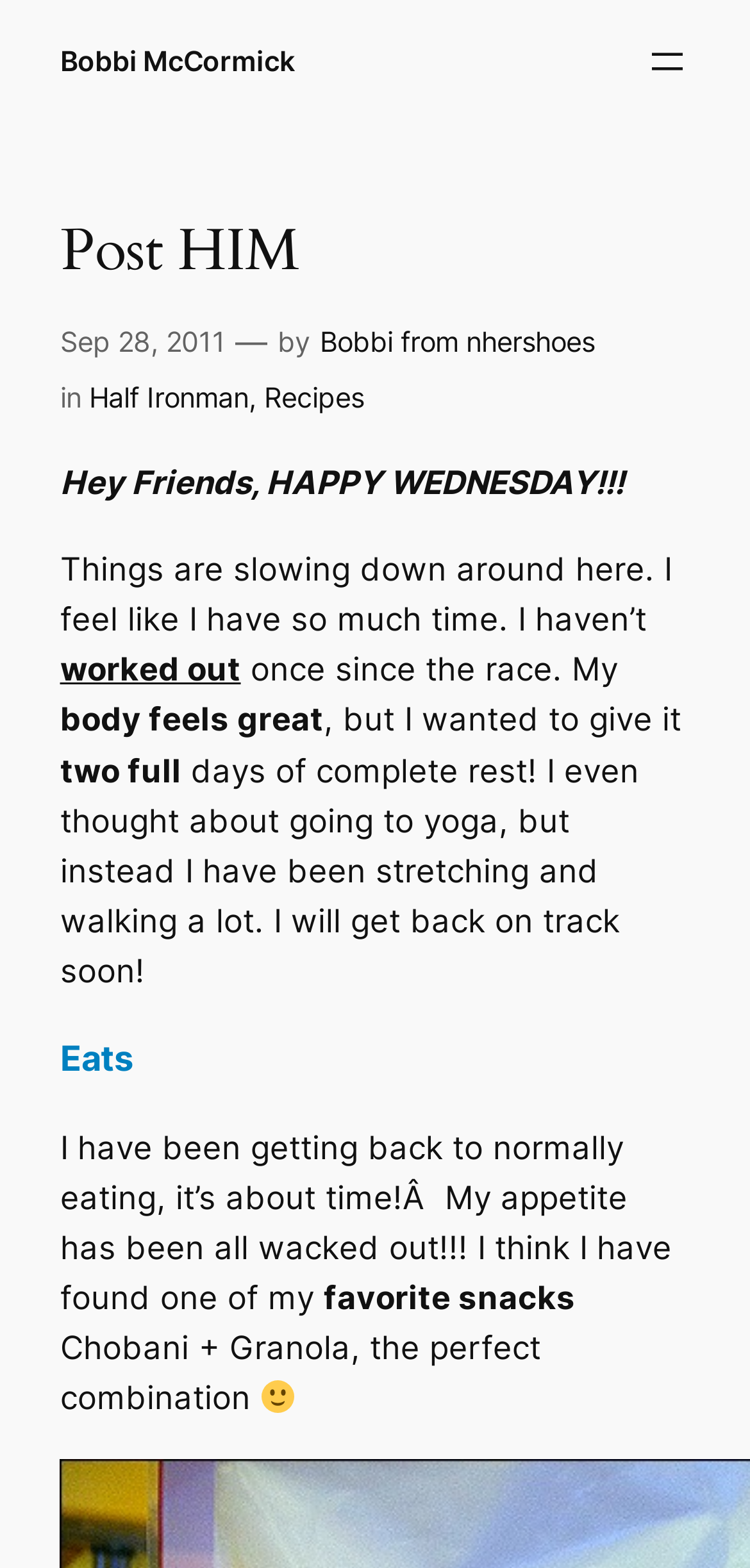Please answer the following query using a single word or phrase: 
What is the author's current emotional state?

Happy